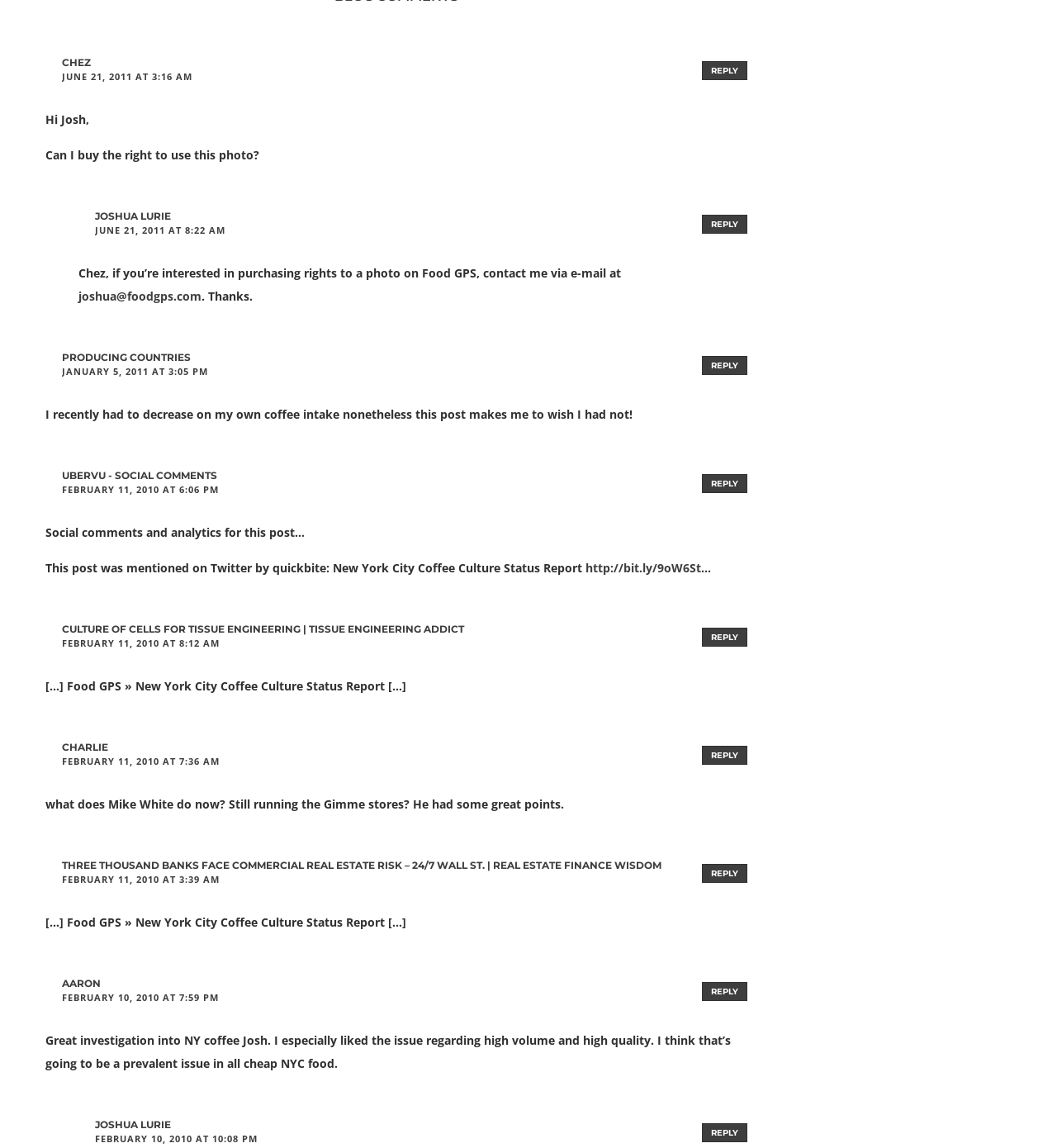What is the name of the person who wrote the first comment?
Give a single word or phrase answer based on the content of the image.

Chez